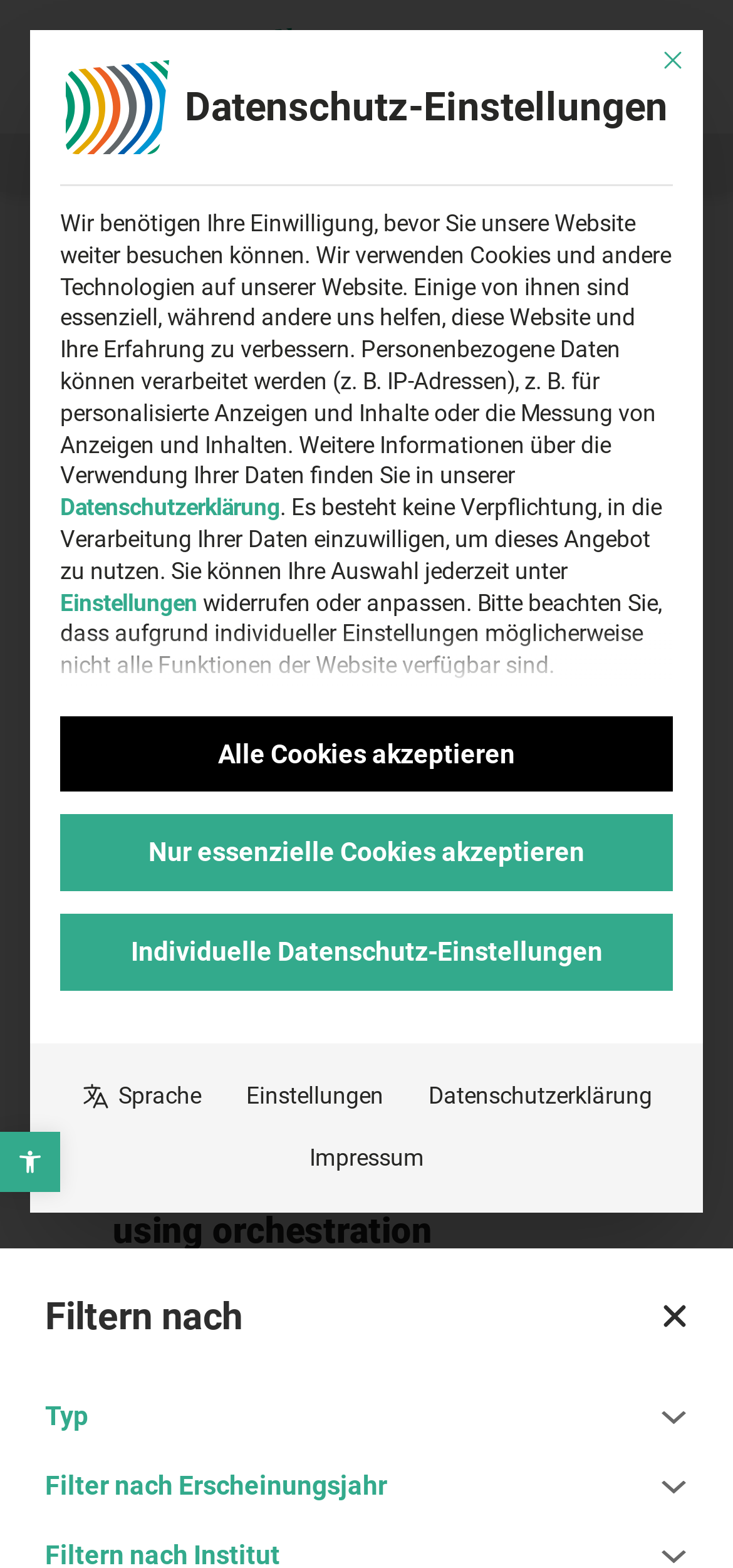Determine the bounding box coordinates of the clickable region to carry out the instruction: "View the publication 'Ultraflexible Organic Active Matrix Sensor Sheet for Tactile and Biosignal Monitoring'".

[0.154, 0.433, 0.846, 0.518]